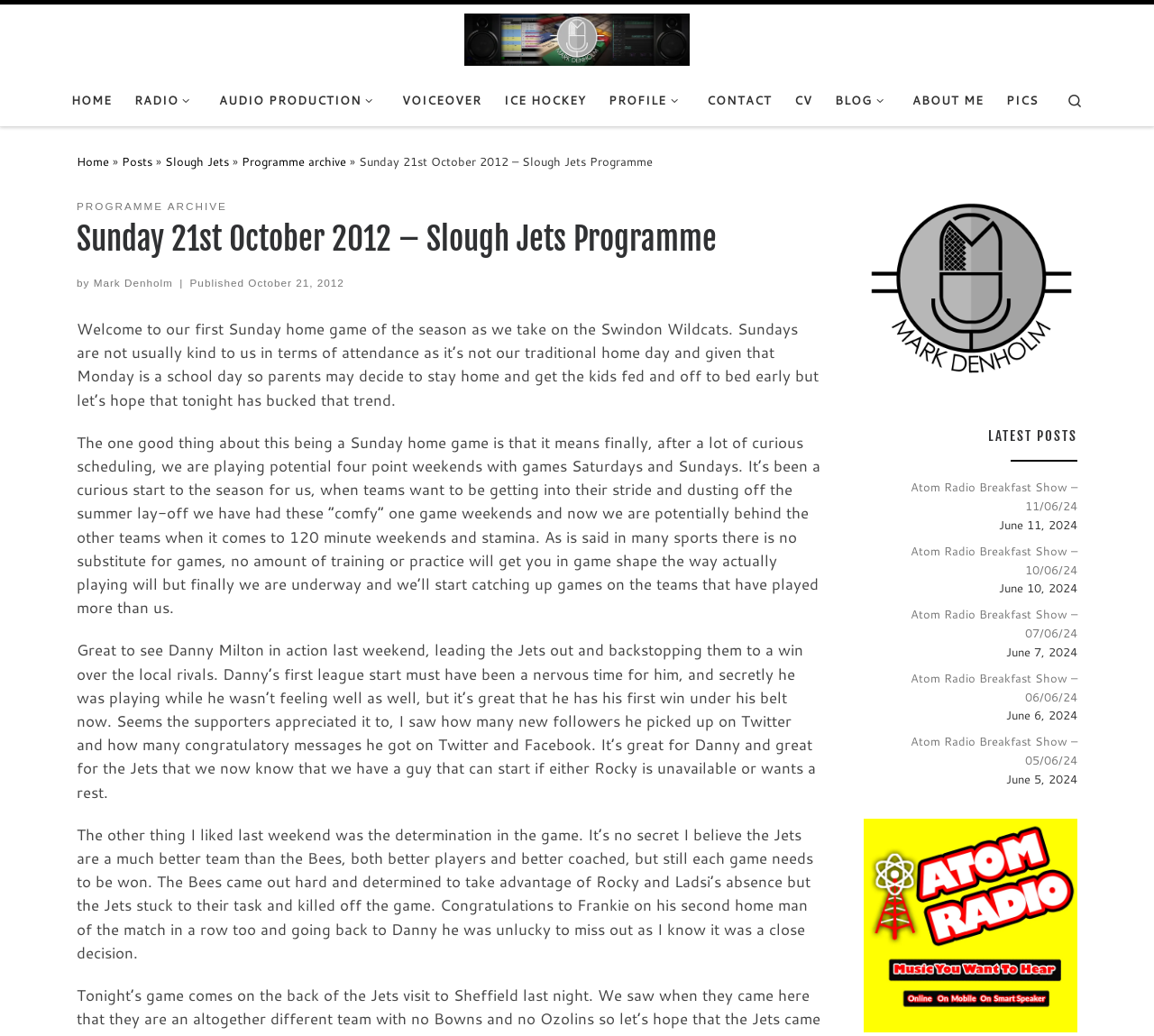Identify the bounding box coordinates for the UI element mentioned here: "Skip to content". Provide the coordinates as four float values between 0 and 1, i.e., [left, top, right, bottom].

[0.003, 0.003, 0.116, 0.046]